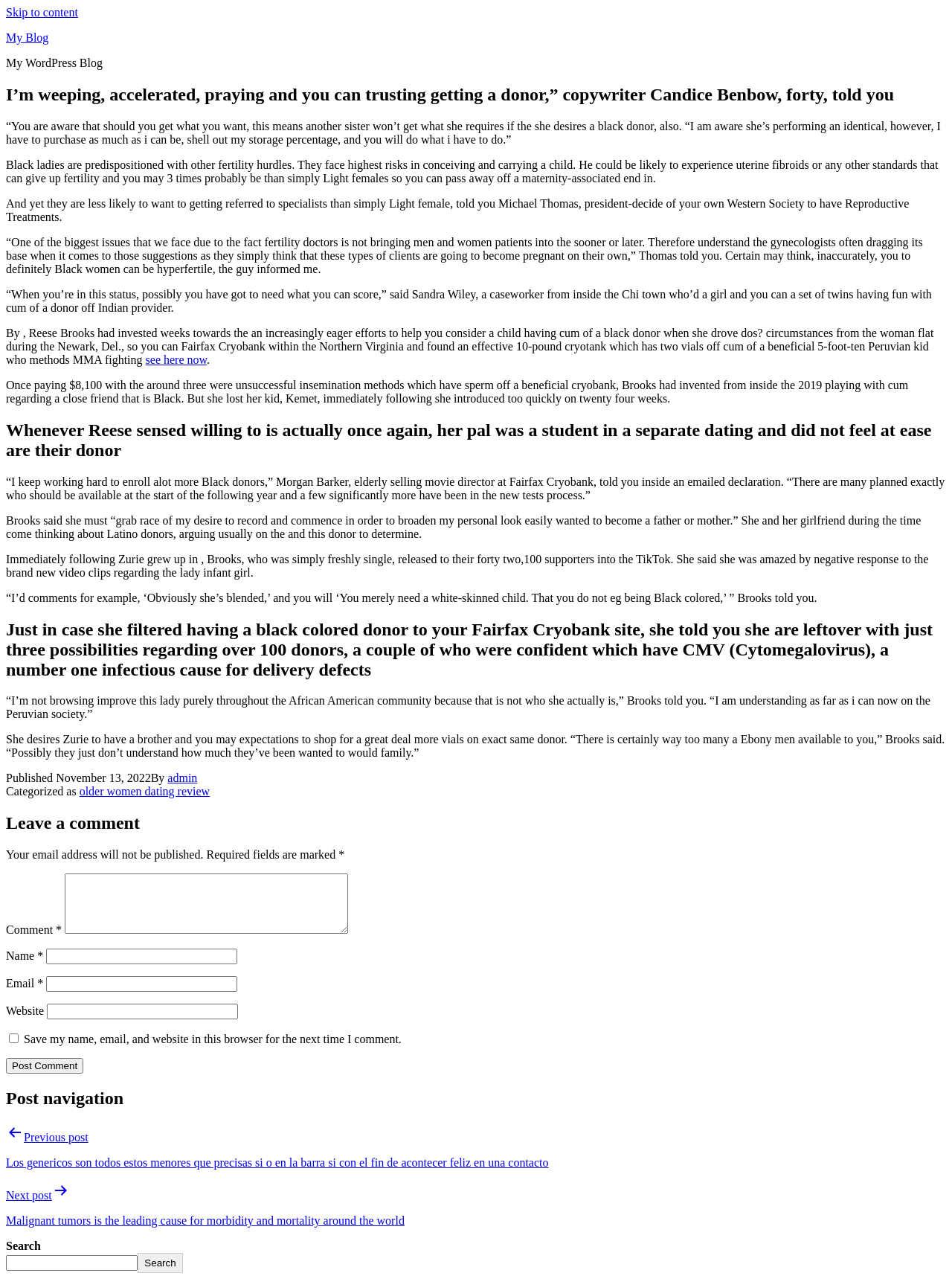Answer the question below in one word or phrase:
What is the name of the organization mentioned in the article that is working to increase the number of Black sperm donors?

Western Society for Reproductive Medicine